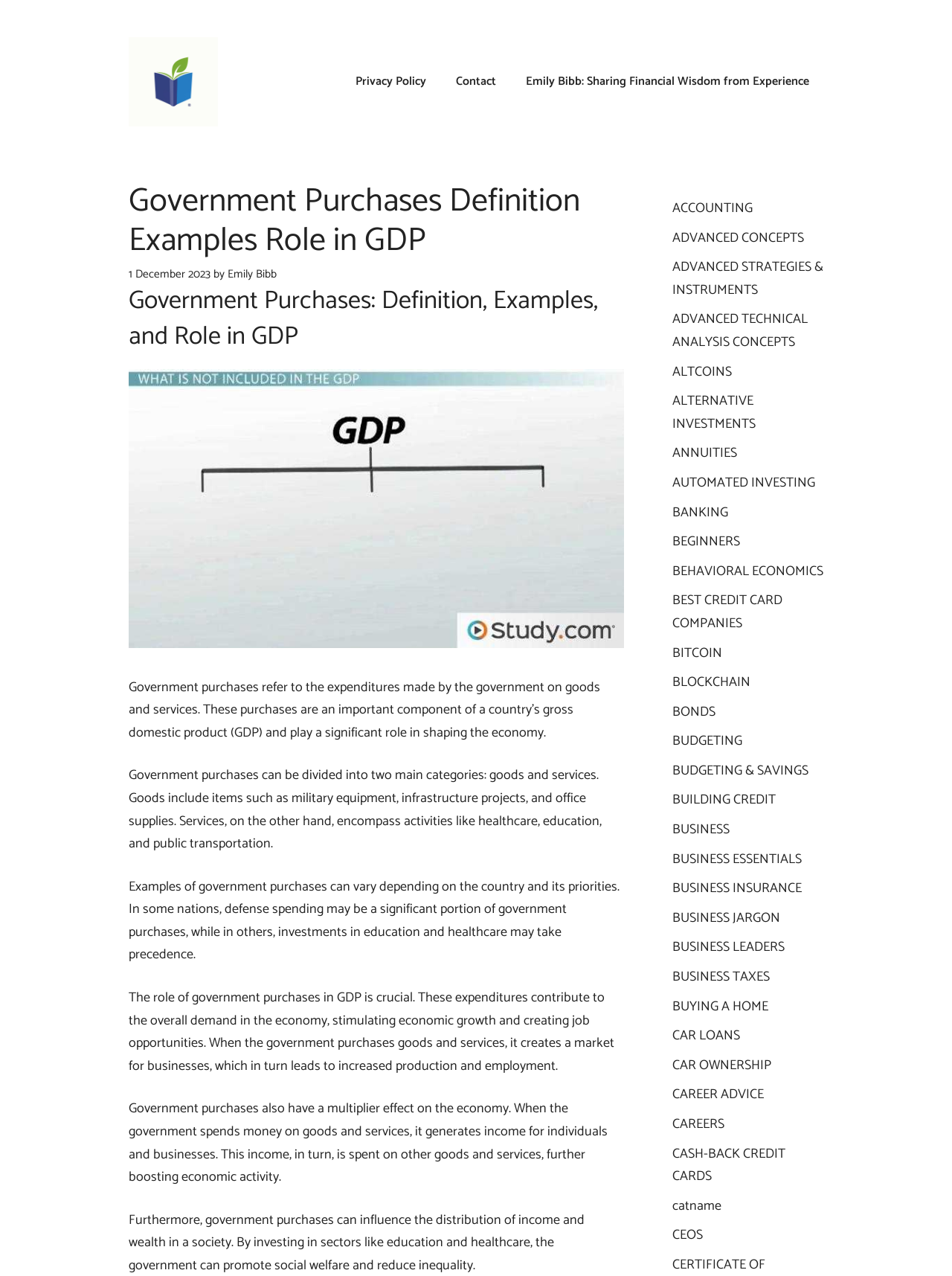What are the two main categories of government purchases?
Please answer the question with a single word or phrase, referencing the image.

Goods and Services